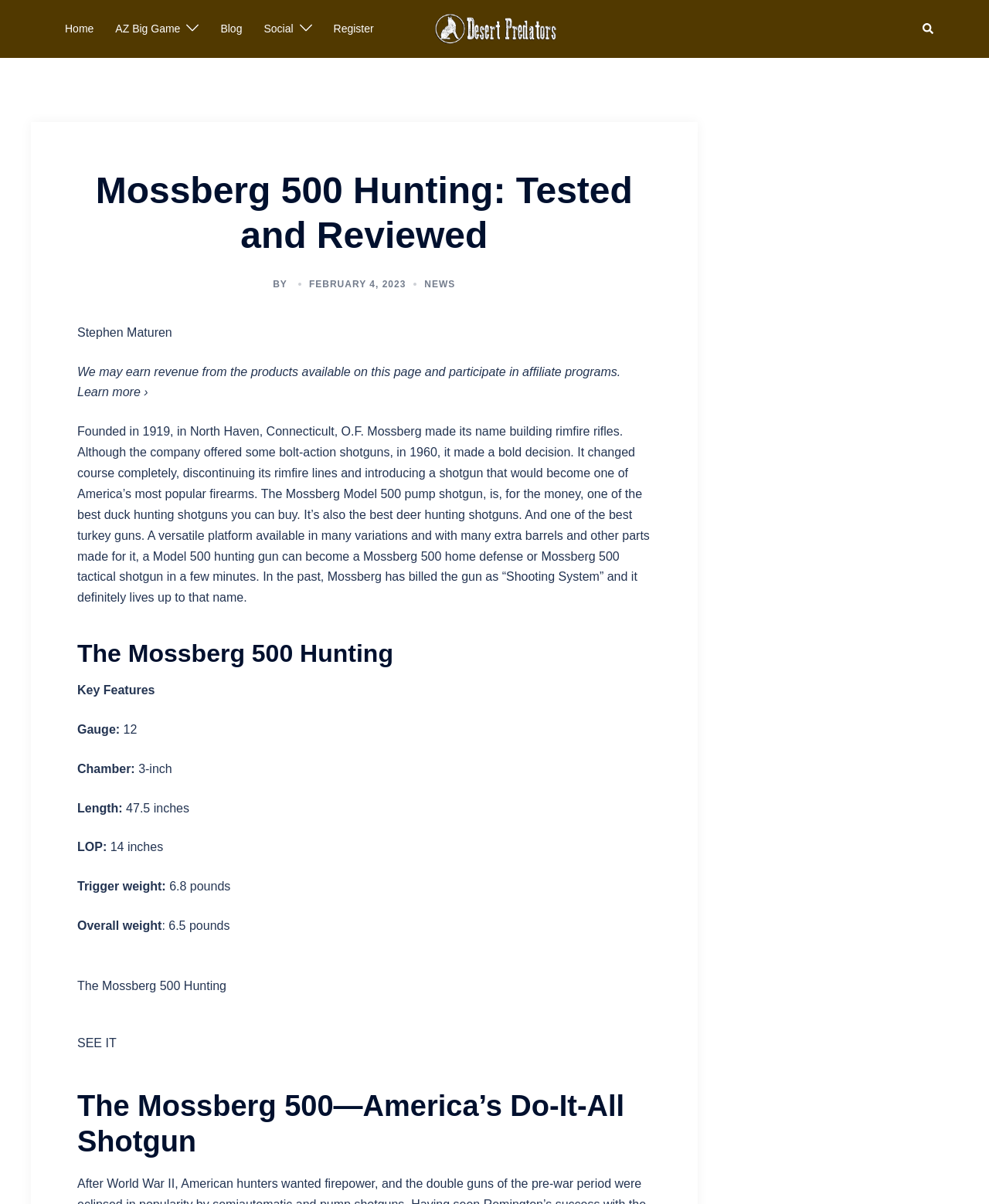Specify the bounding box coordinates for the region that must be clicked to perform the given instruction: "Go to the 'SERVICES' page".

None